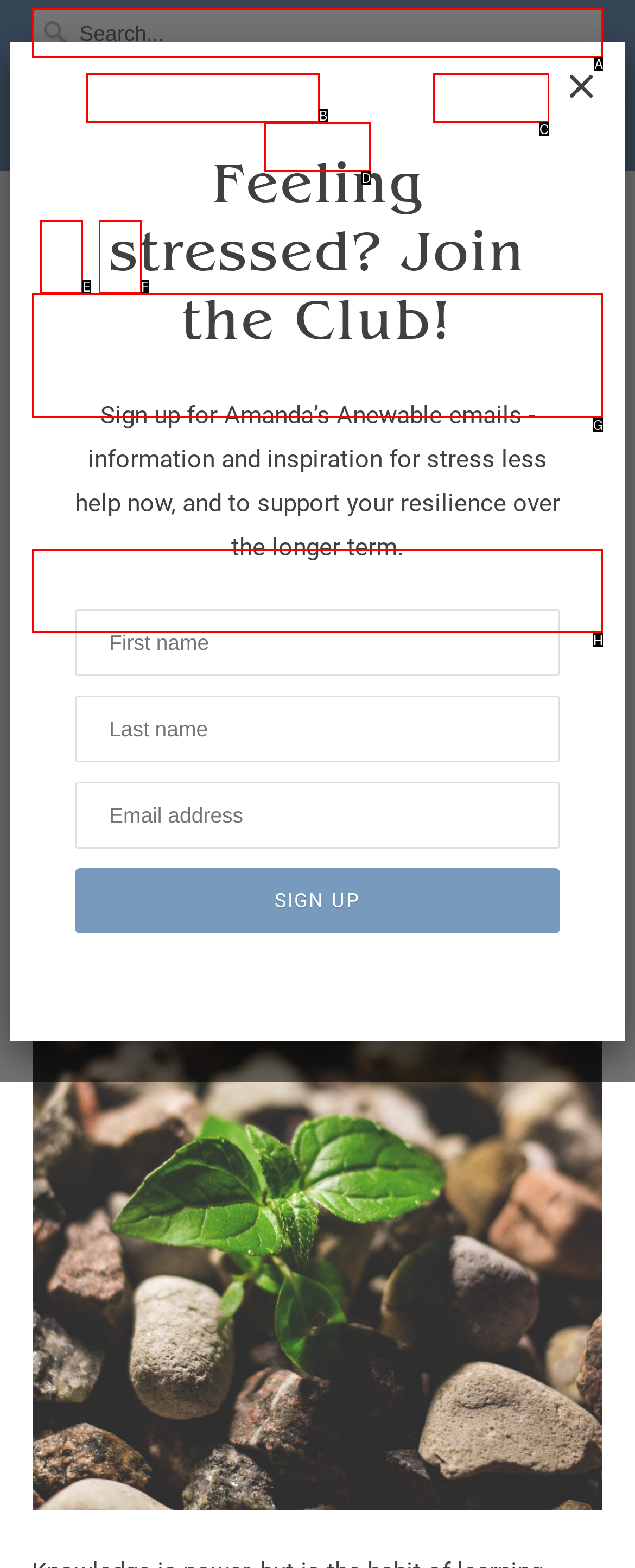Based on the given description: Checkout, identify the correct option and provide the corresponding letter from the given choices directly.

D